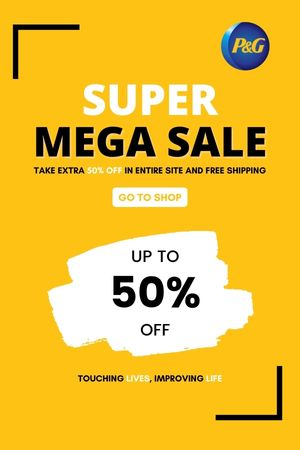Respond with a single word or phrase:
What is the incentive for online shopping?

FREE SHIPPING